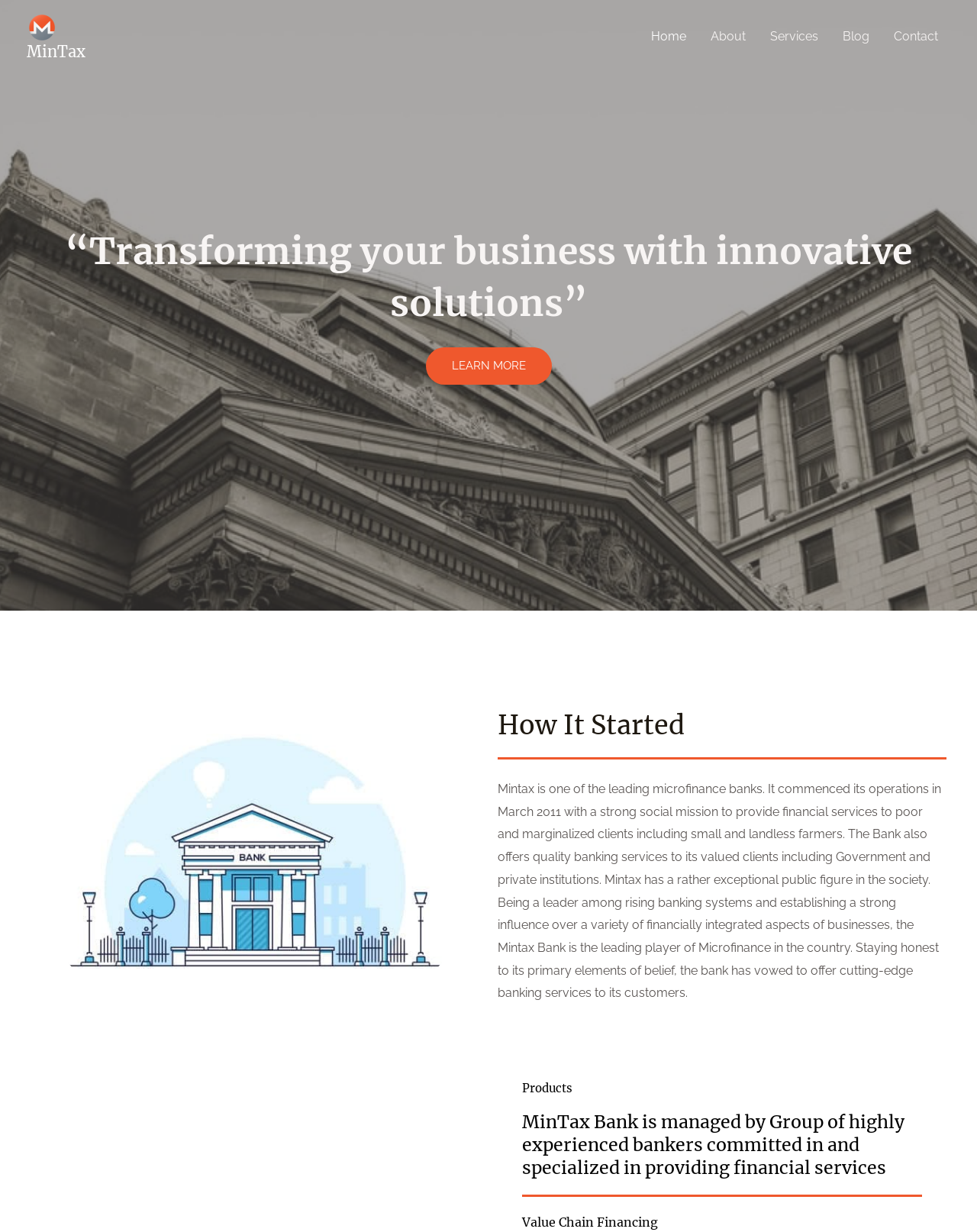What is the composition of Mintax's management team?
By examining the image, provide a one-word or phrase answer.

Group of highly experienced bankers